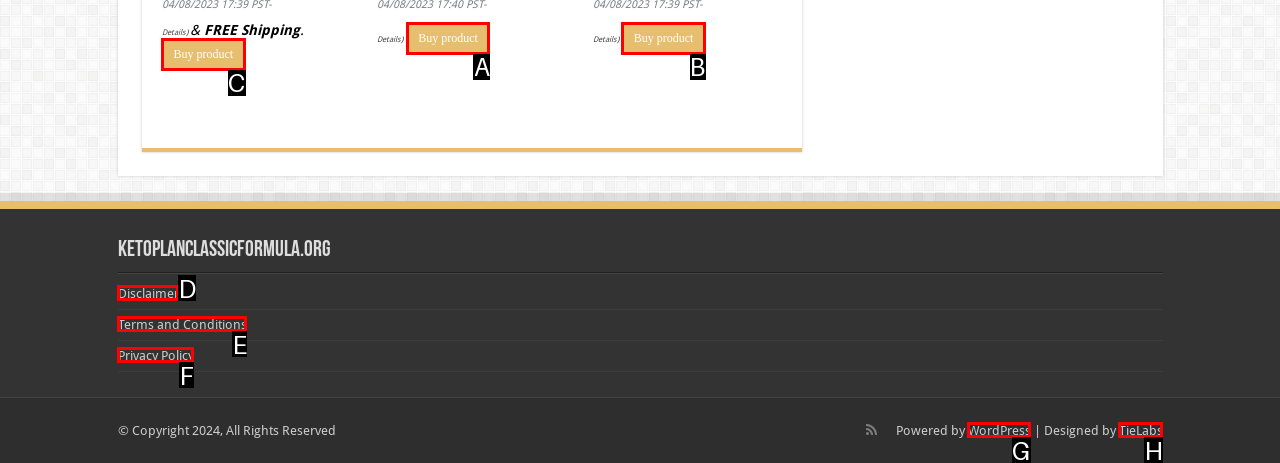Determine which letter corresponds to the UI element to click for this task: Click on 'WordPress'
Respond with the letter from the available options.

G